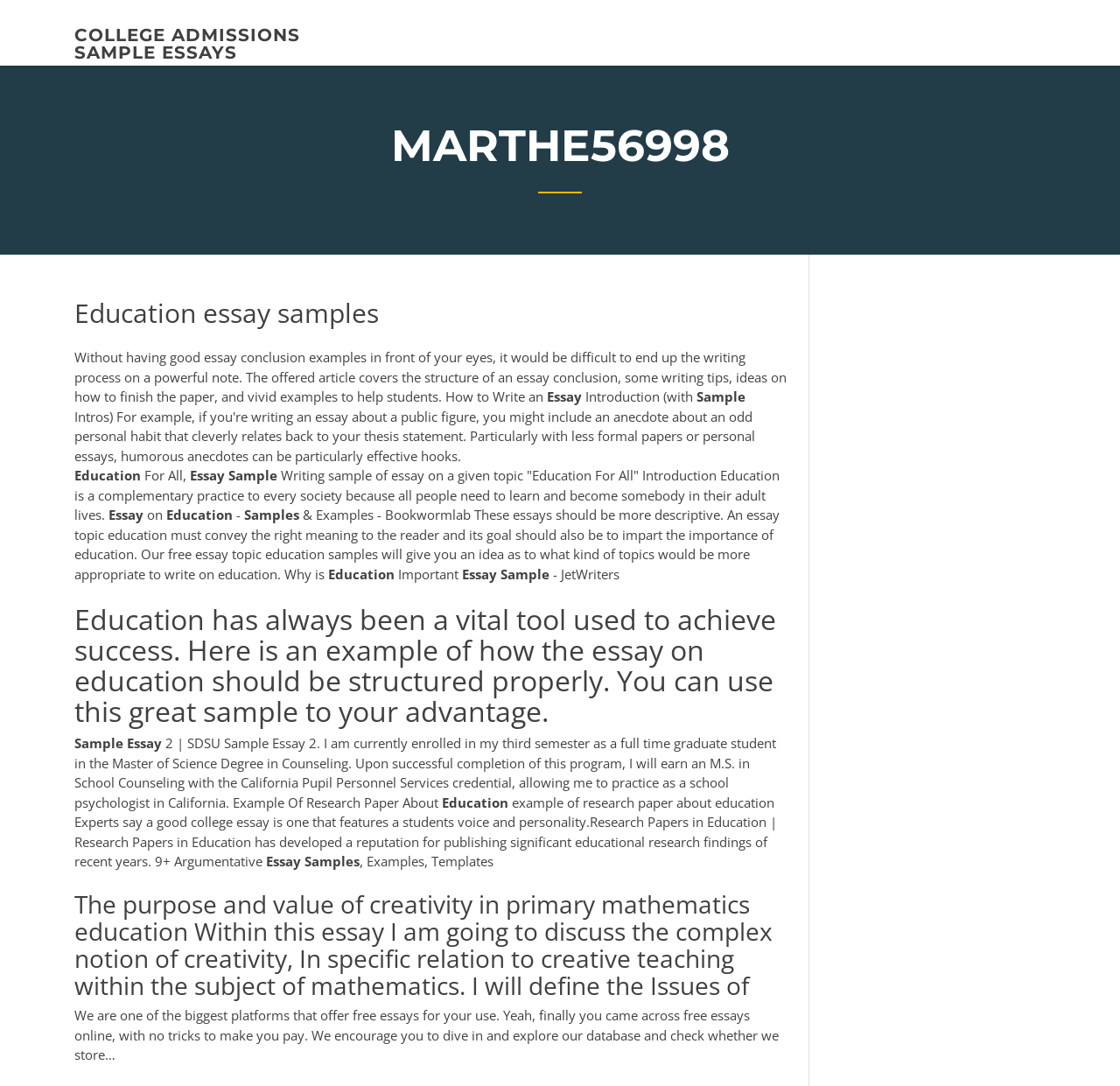Provide a brief response using a word or short phrase to this question:
What is offered by the platform according to the webpage?

Free essays